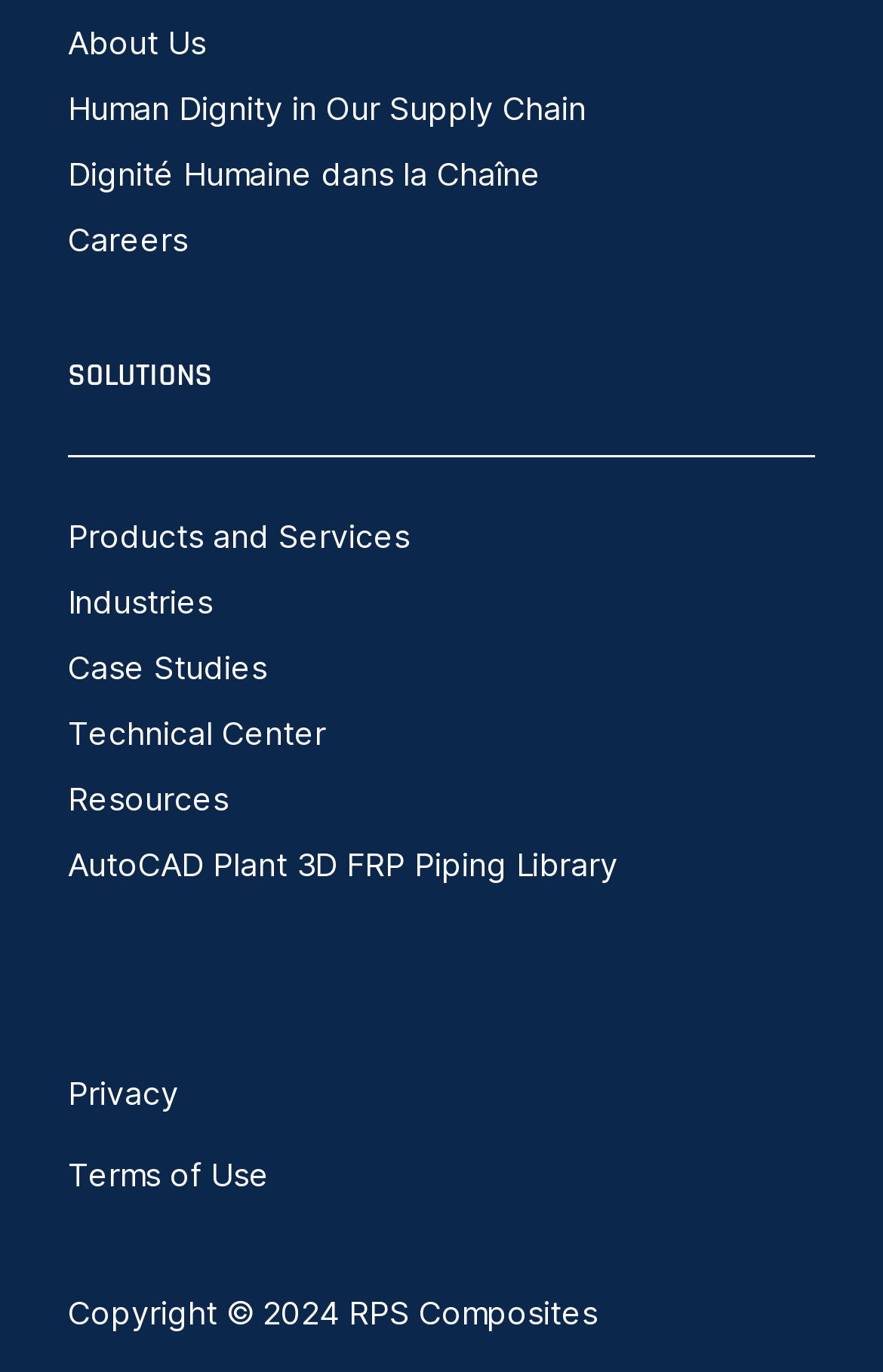How many links are there in the menu?
Refer to the image and provide a detailed answer to the question.

I counted the number of links in the menu and found that there are 12 links, including 'About Us', 'Human Dignity in Our Supply Chain', and so on.